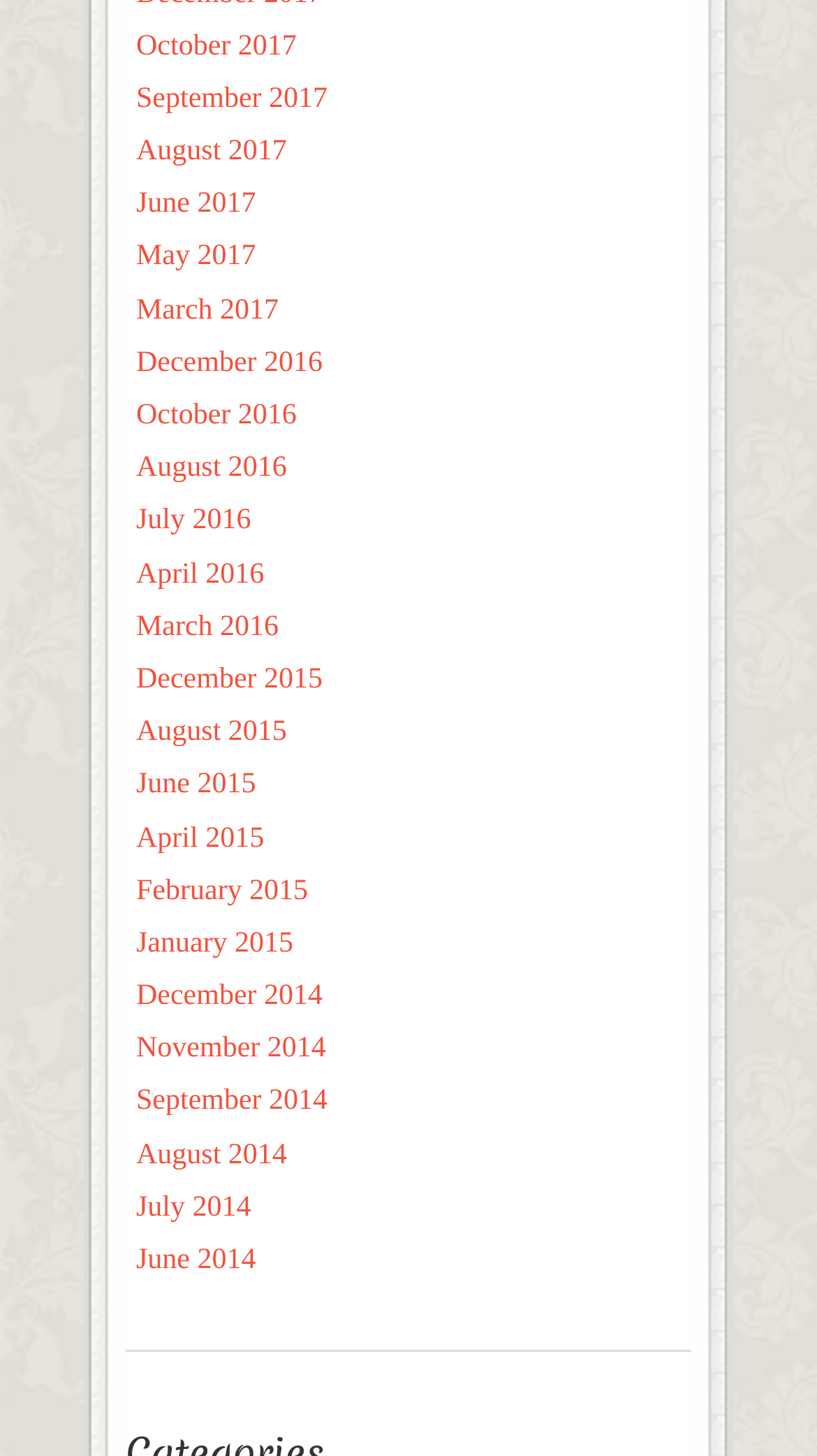Highlight the bounding box coordinates of the element that should be clicked to carry out the following instruction: "view June 2017". The coordinates must be given as four float numbers ranging from 0 to 1, i.e., [left, top, right, bottom].

[0.167, 0.13, 0.313, 0.152]